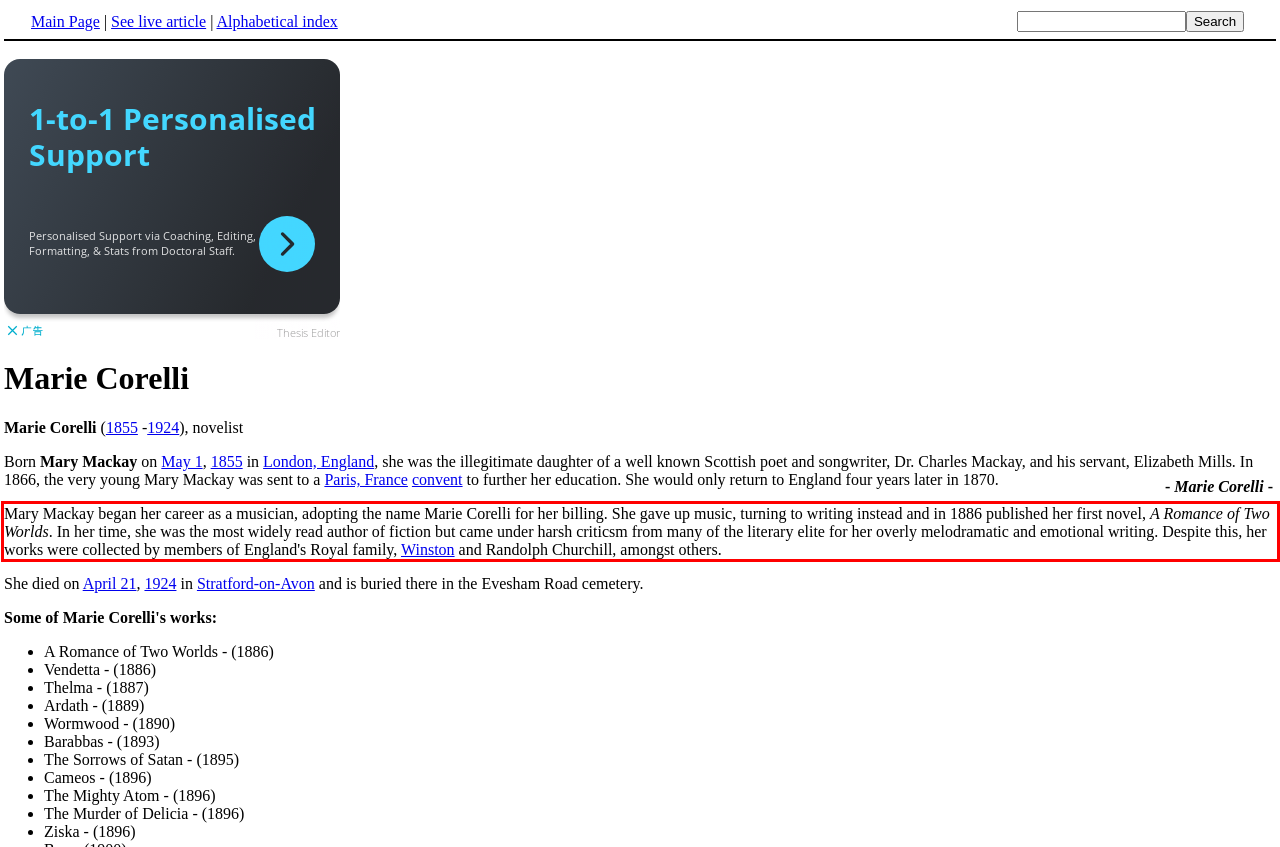You are provided with a screenshot of a webpage featuring a red rectangle bounding box. Extract the text content within this red bounding box using OCR.

Mary Mackay began her career as a musician, adopting the name Marie Corelli for her billing. She gave up music, turning to writing instead and in 1886 published her first novel, A Romance of Two Worlds. In her time, she was the most widely read author of fiction but came under harsh criticsm from many of the literary elite for her overly melodramatic and emotional writing. Despite this, her works were collected by members of England's Royal family, Winston and Randolph Churchill, amongst others.